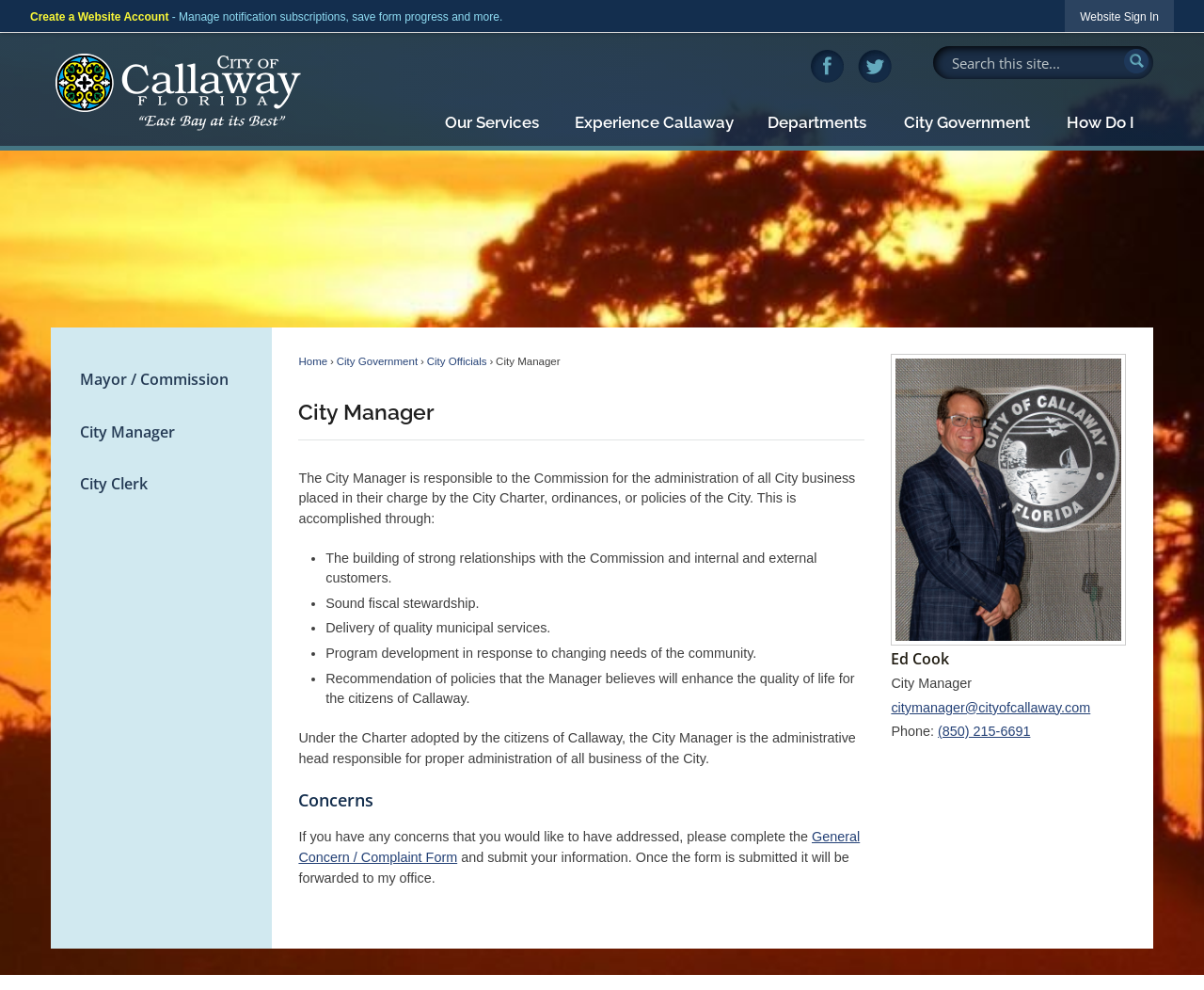Identify the bounding box of the UI element that matches this description: "About Us".

None